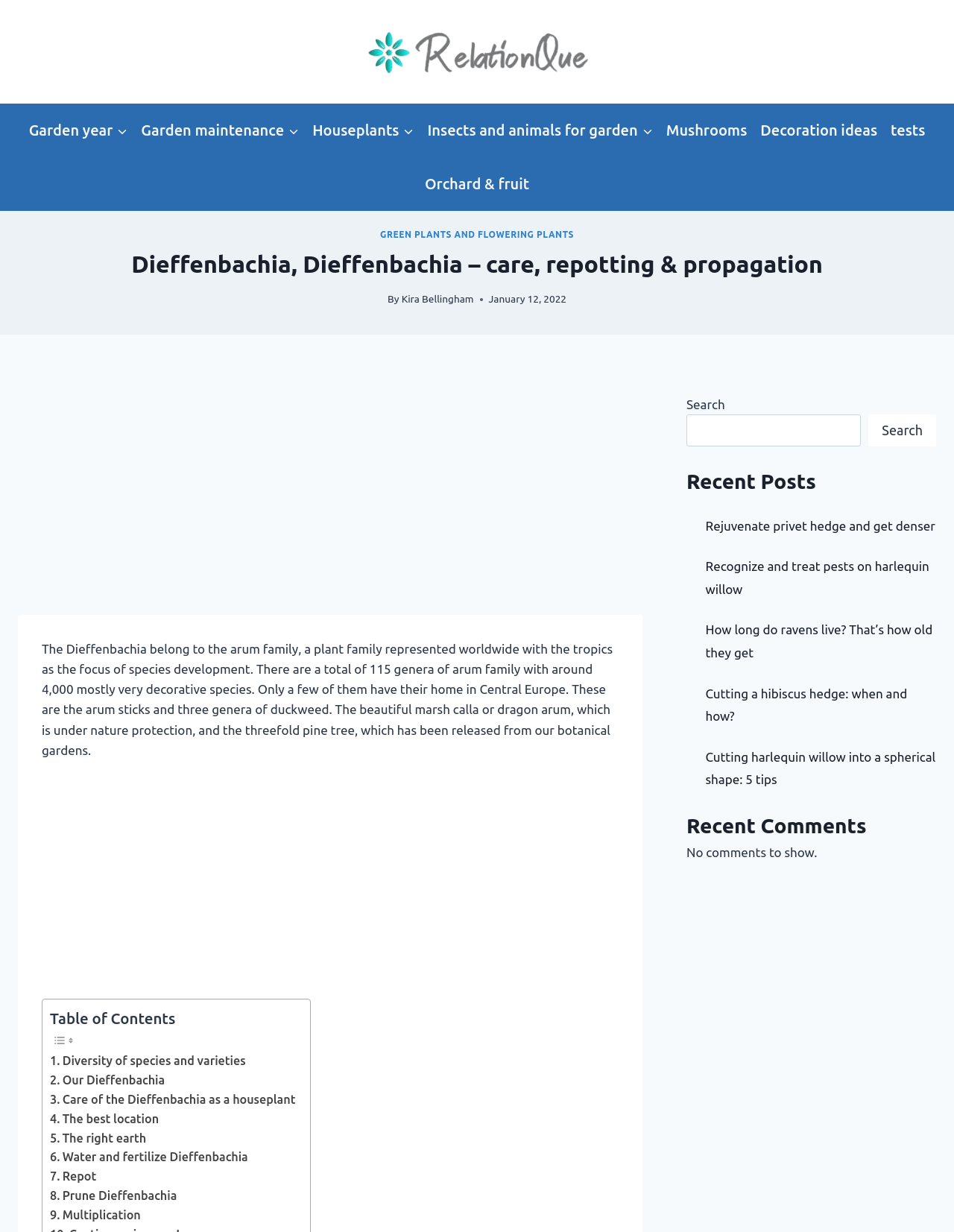Please locate the bounding box coordinates of the element that should be clicked to achieve the given instruction: "Check the 'Recent Posts'".

[0.72, 0.378, 0.981, 0.403]